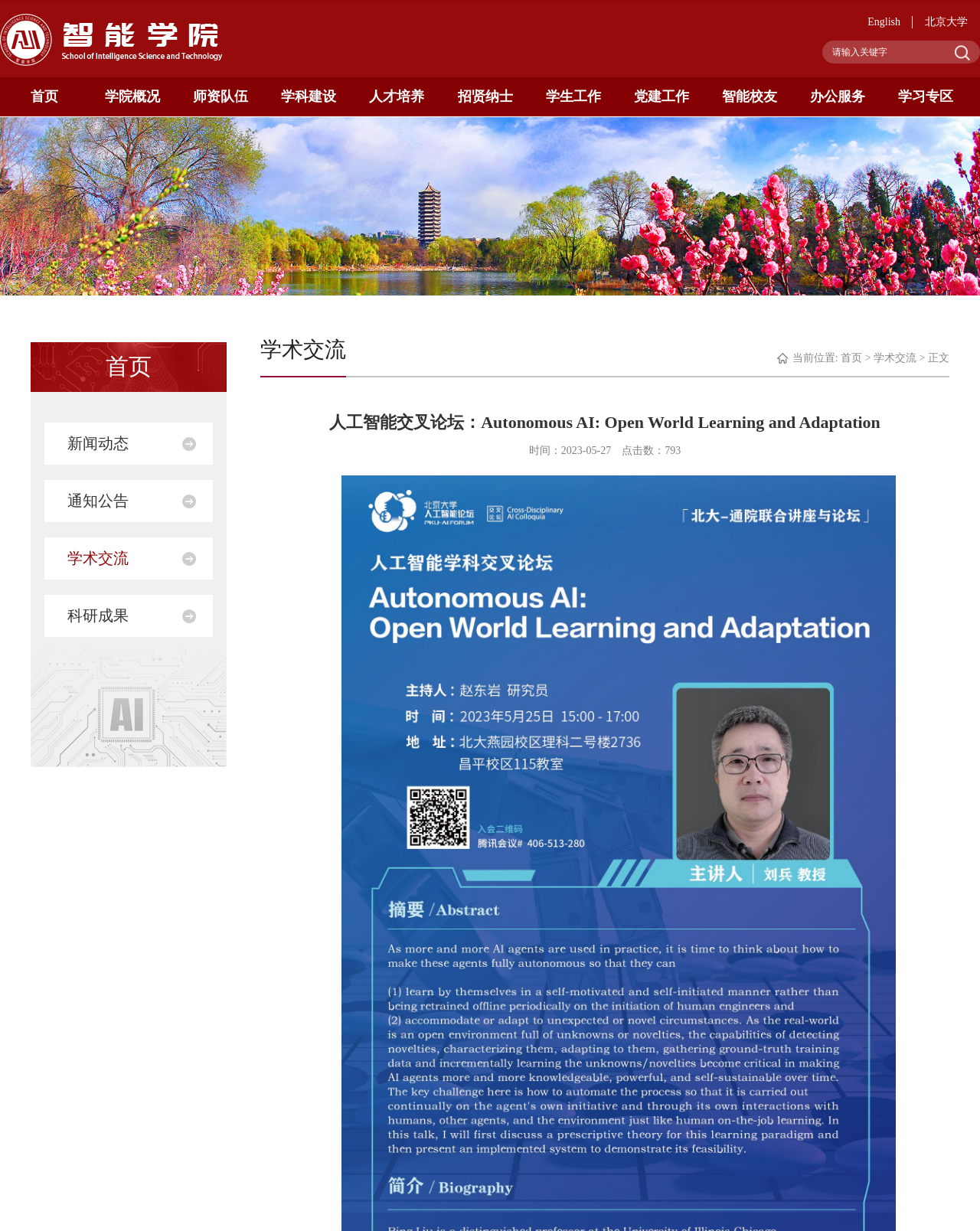Pinpoint the bounding box coordinates of the element to be clicked to execute the instruction: "View academic exchange information".

[0.045, 0.437, 0.217, 0.471]